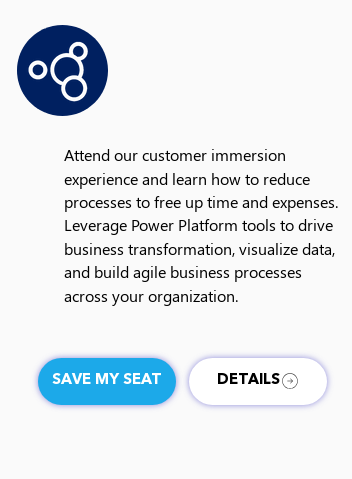What is the purpose of the 'SAVE MY SEAT' button?
Refer to the screenshot and respond with a concise word or phrase.

To secure participation